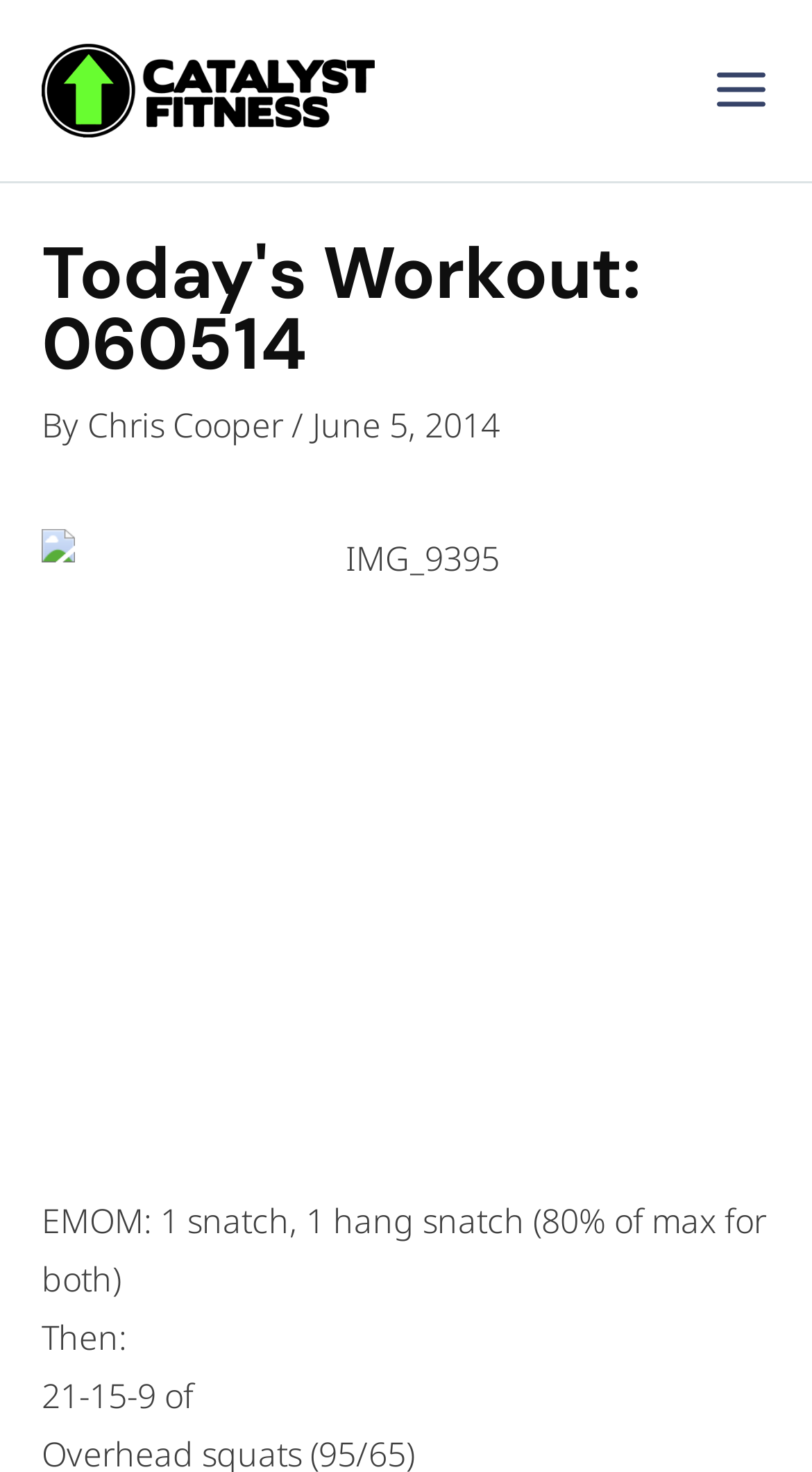Provide your answer in one word or a succinct phrase for the question: 
What is the first exercise in the workout?

Snatch